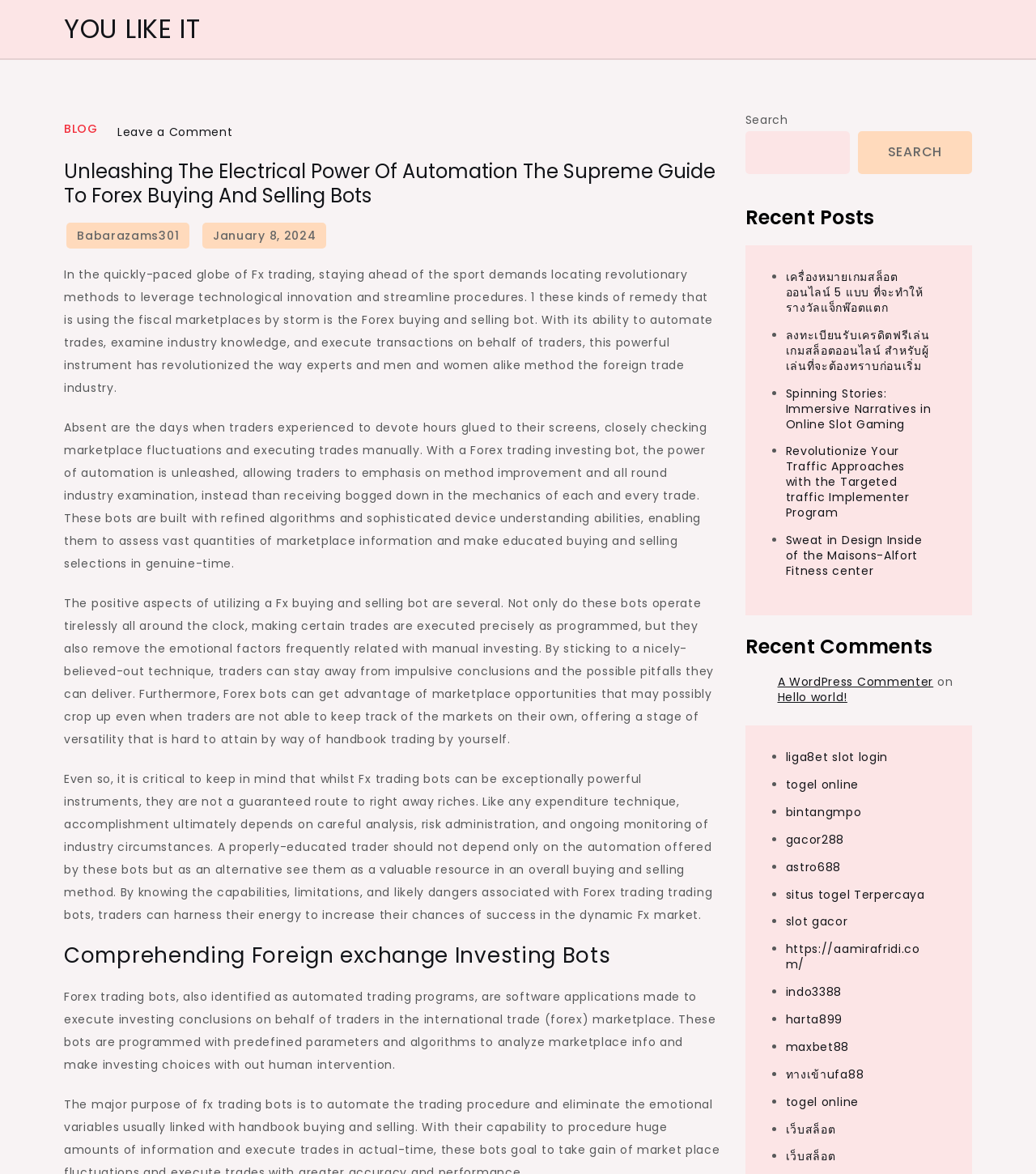Please give the bounding box coordinates of the area that should be clicked to fulfill the following instruction: "Read the article by Babarazams301". The coordinates should be in the format of four float numbers from 0 to 1, i.e., [left, top, right, bottom].

[0.064, 0.189, 0.183, 0.211]